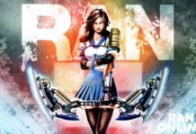Using a single word or phrase, answer the following question: 
What is the central figure holding?

Advanced mechanical arms